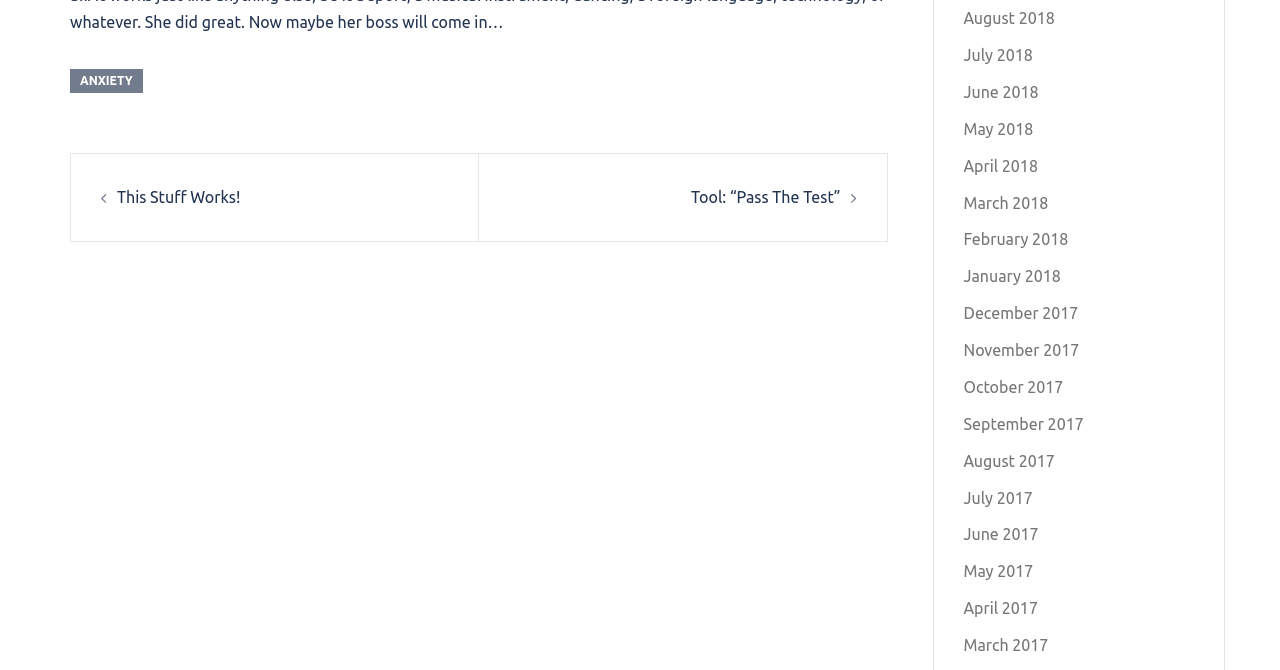Please mark the bounding box coordinates of the area that should be clicked to carry out the instruction: "Click on 'This Stuff Works!' link".

[0.091, 0.28, 0.188, 0.307]